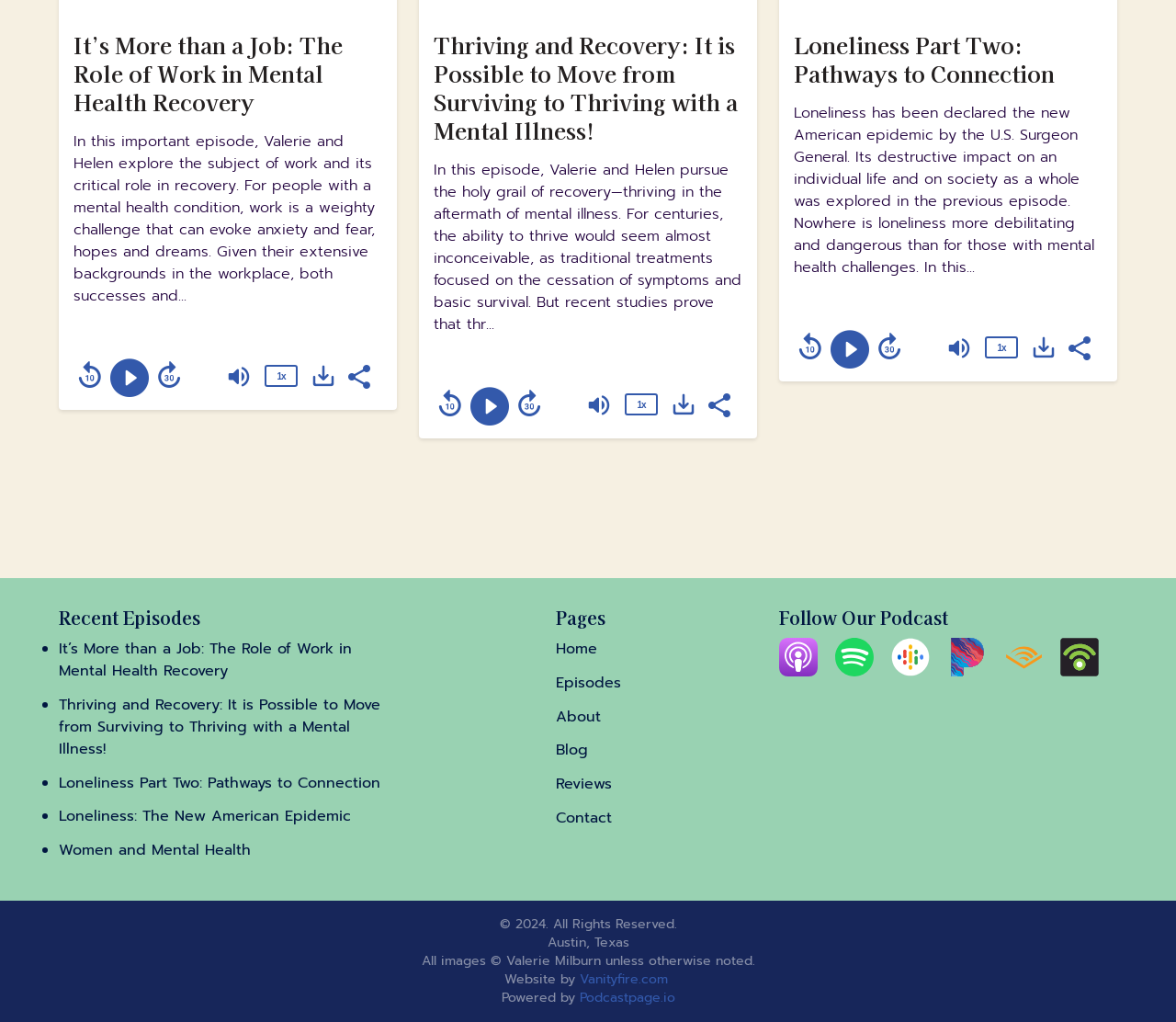What is the function of the 'Rewind 10 seconds' button?
Examine the webpage screenshot and provide an in-depth answer to the question.

The 'Rewind 10 seconds' button is a control button in the audio player that allows users to rewind the audio by 10 seconds. This button is present in each of the three episode audio players on the webpage.